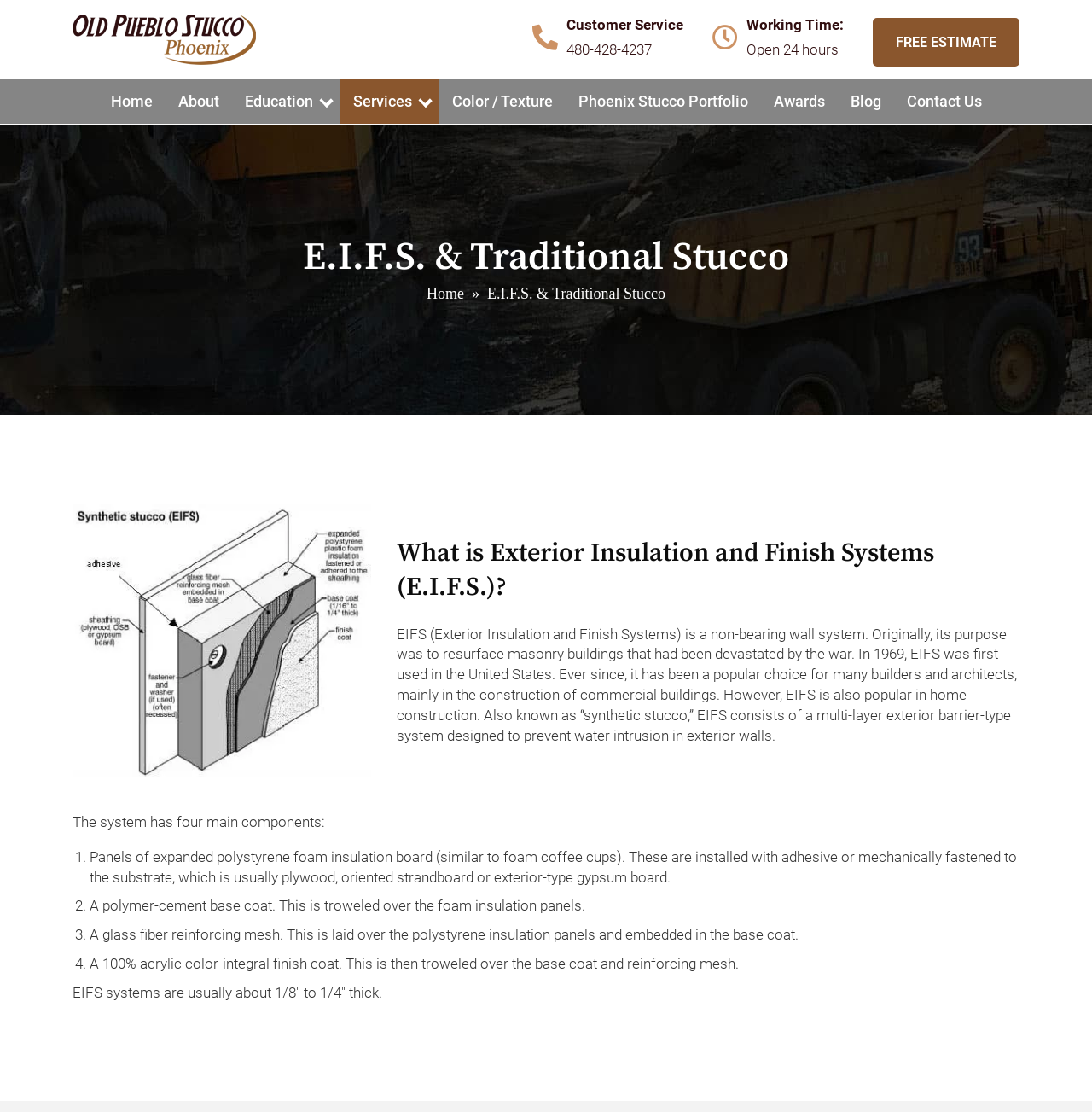Extract the primary headline from the webpage and present its text.

E.I.F.S. & Traditional Stucco